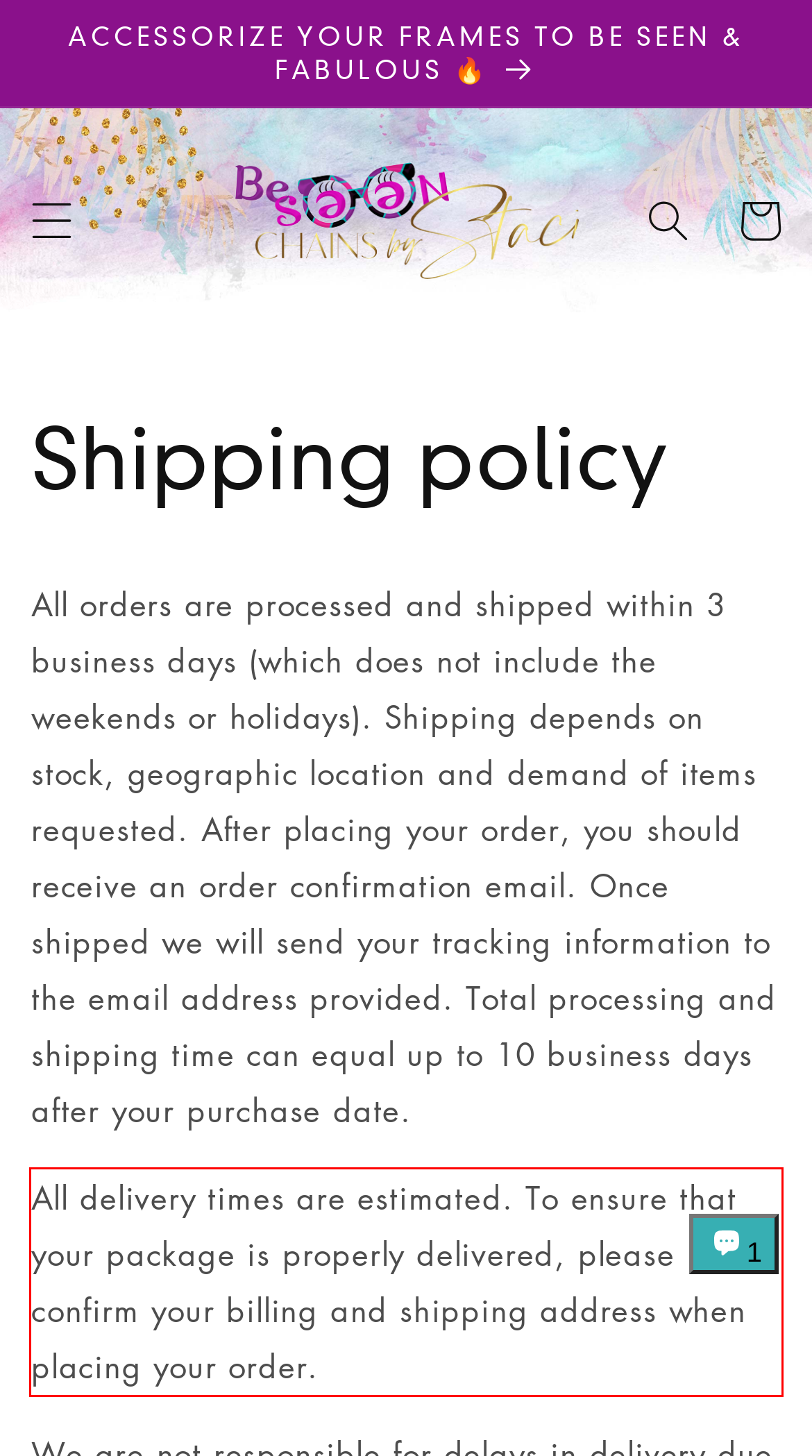Please analyze the screenshot of a webpage and extract the text content within the red bounding box using OCR.

All delivery times are estimated. To ensure that your package is properly delivered, please confirm your billing and shipping address when placing your order.